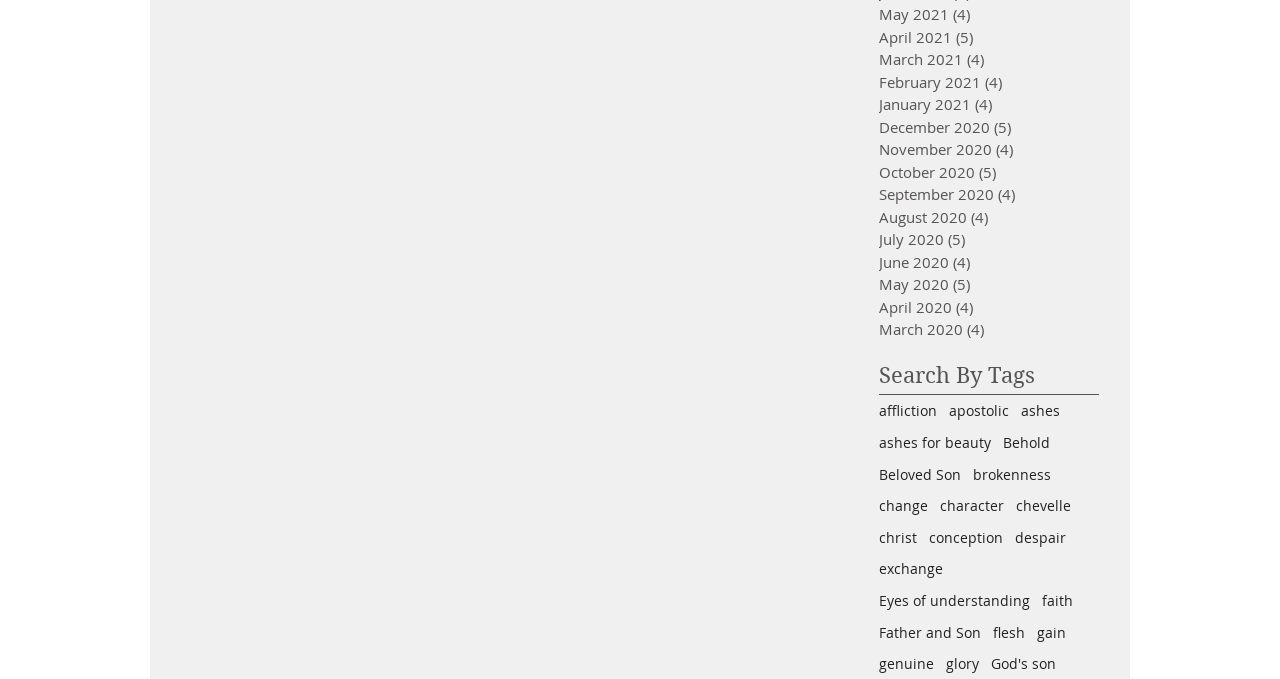Please determine the bounding box coordinates of the element to click on in order to accomplish the following task: "Search by tags". Ensure the coordinates are four float numbers ranging from 0 to 1, i.e., [left, top, right, bottom].

[0.687, 0.53, 0.859, 0.575]